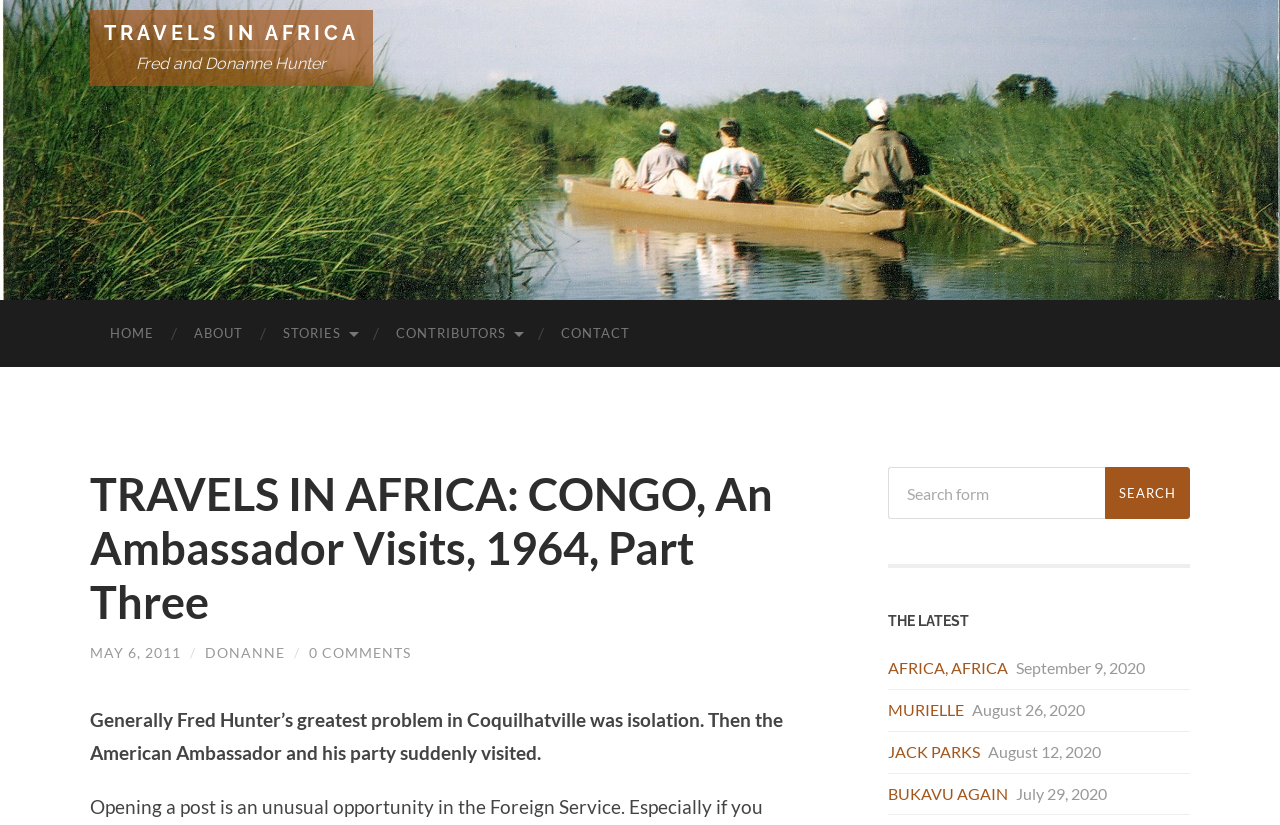Generate a comprehensive description of the contents of the webpage.

The webpage is about travels in Africa, specifically Congo, with a focus on an ambassador's visit in 1964. At the top, there is a heading "TRAVELS IN AFRICA" with a link to the same title. Below it, there is another heading "Fred and Donanne Hunter". 

On the top-right side, there are five links: "HOME", "ABOUT", "STORIES", "CONTRIBUTORS", and "CONTACT", arranged horizontally. 

Further down, there is a heading "TRAVELS IN AFRICA: CONGO, An Ambassador Visits, 1964, Part Three" with a link to the same title. Below it, there are links to "MAY 6, 2011", "DONANNE", and "0 COMMENTS", arranged horizontally. 

There is a paragraph of text that describes Fred Hunter's experience in Coquilhatville, specifically his problem with isolation and the sudden visit of the American Ambassador and his party. 

On the right side, there is a search form with a search button and a text "SEARCH". Below it, there is a heading "THE LATEST" followed by three links to articles: "AFRICA, AFRICA", "MURIELLE", and "JACK PARKS", each with a corresponding date.